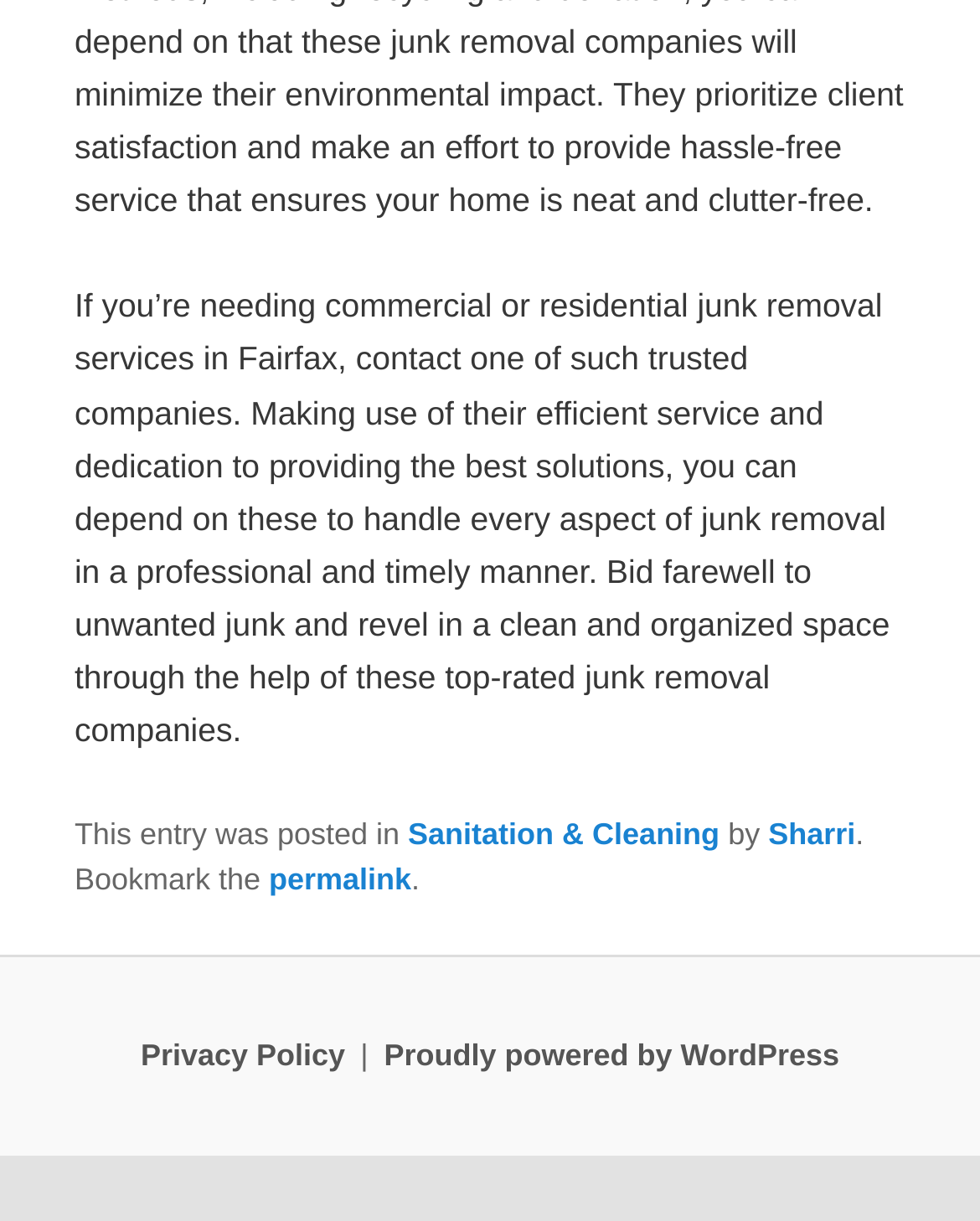Answer the question below with a single word or a brief phrase: 
Who is the author of the post?

Sharri